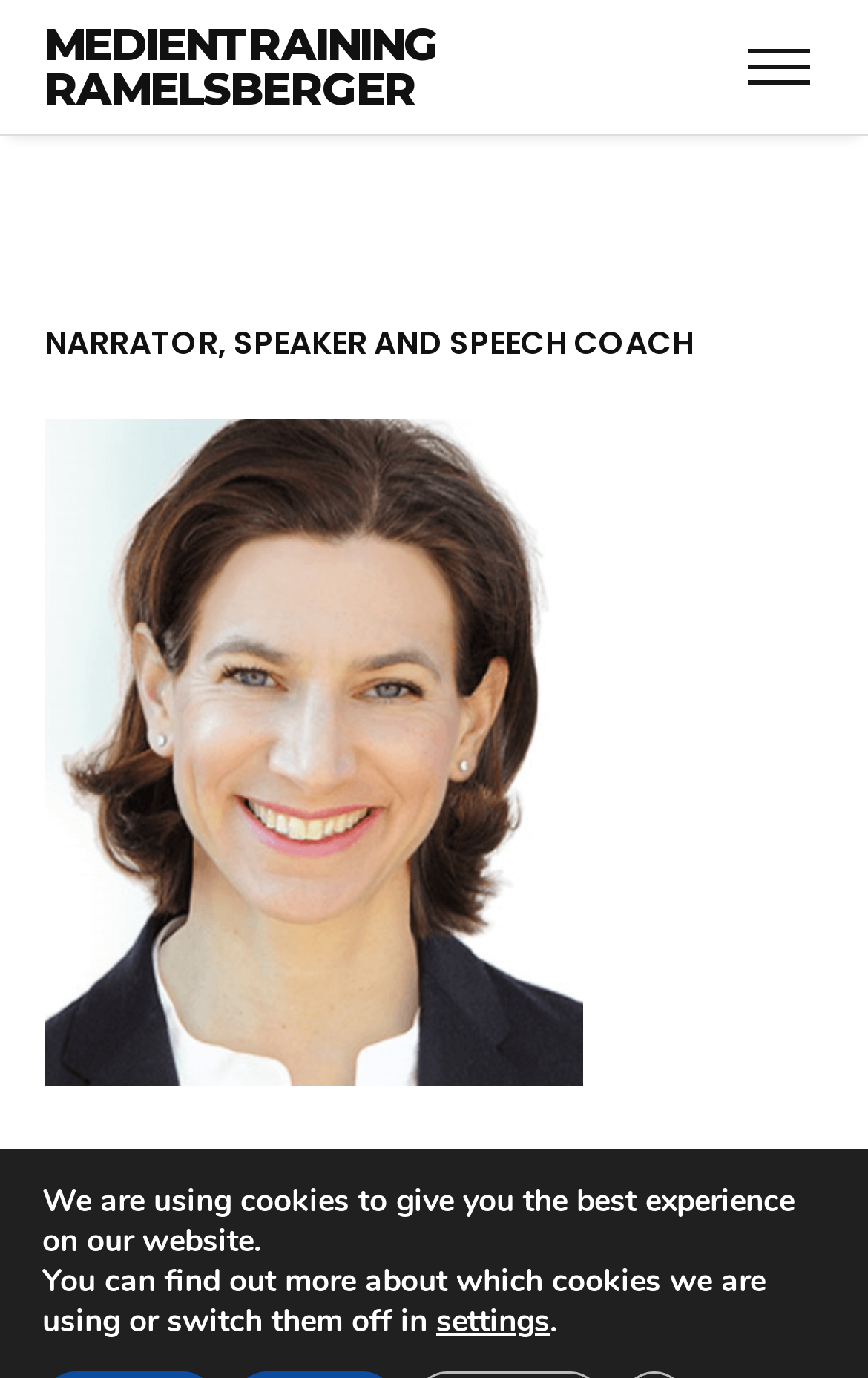Please give a short response to the question using one word or a phrase:
What is the message at the bottom of the webpage about?

Cookies